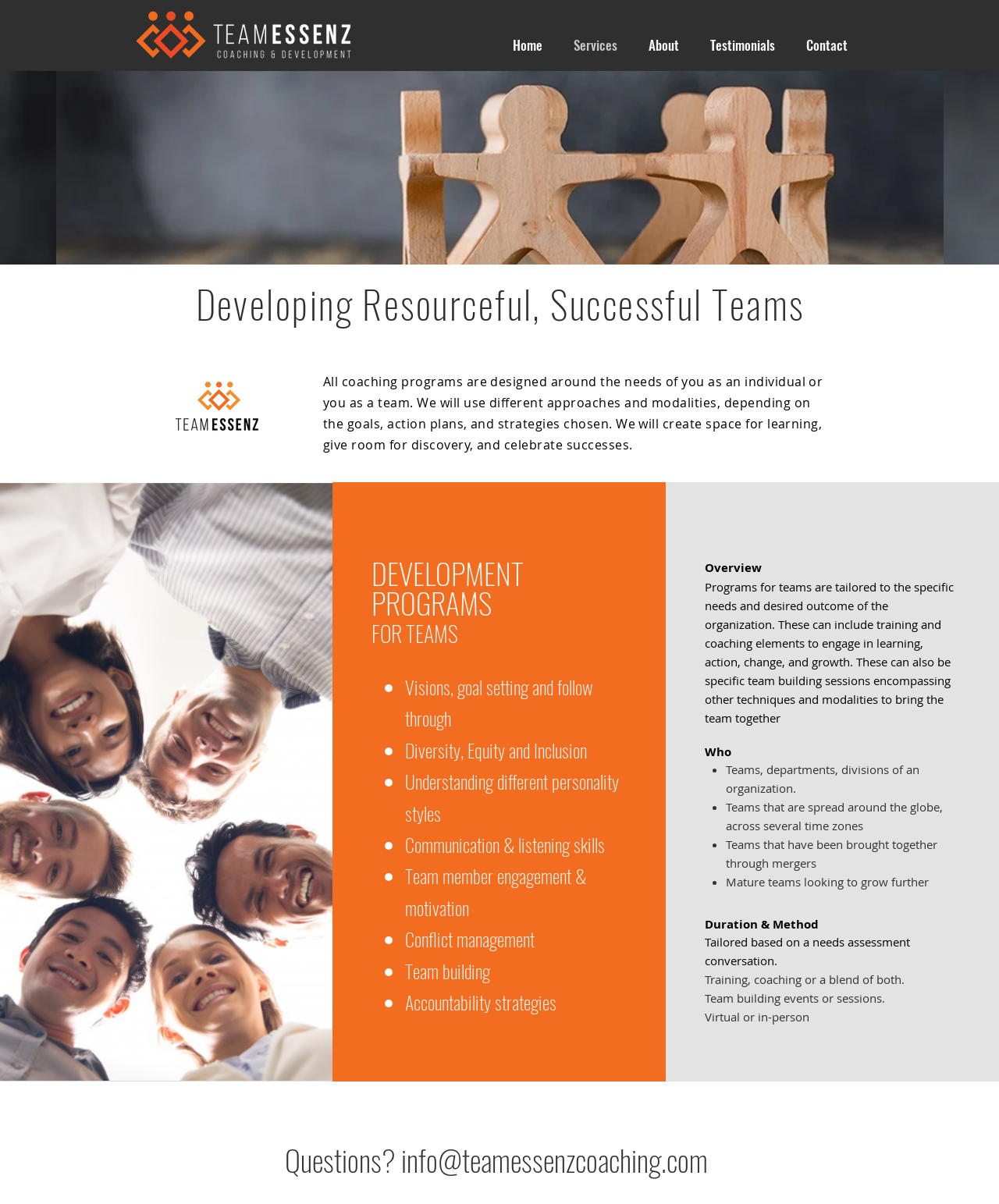Construct a comprehensive description capturing every detail on the webpage.

This webpage is about TeamEssenz Coaching, a coaching service that offers customized programs for individuals and teams. At the top of the page, there is a logo image and a navigation menu with links to different sections of the website, including Home, Services, About, Testimonials, and Contact.

Below the navigation menu, there is a large background image that takes up most of the page, depicting a concept of business teamwork. On top of this image, there is a heading that reads "Developing Resourceful, Successful Teams" and a paragraph of text that explains the coaching approach, which is tailored to the individual or team's needs and goals.

To the right of this text, there is another image, a logo of TeamOrangelogo, and below it, there are two paragraphs of text that provide more information about the coaching programs, including the fact that they are customized and offered in English or German.

Further down the page, there is a section titled "DEVELOPMENT PROGRAMS" with a subheading "FOR TEAMS". This section lists several topics that the coaching programs cover, including vision and goal setting, diversity and inclusion, communication and listening skills, and team building. Each topic is marked with a bullet point and has a brief description.

On the right side of the page, there is another section that provides an overview of the programs for teams, including the fact that they are tailored to the specific needs and desired outcomes of the organization. This section also lists several types of teams that can benefit from the coaching programs, including teams from different departments or divisions, global teams, teams formed through mergers, and mature teams looking to grow further.

Below this section, there is a section that discusses the duration and method of the coaching programs, which are tailored based on a needs assessment conversation and can include training, coaching, or a blend of both, as well as team building events or sessions, which can be virtual or in-person.

At the very bottom of the page, there is a heading that reads "Questions?" and provides an email address, info@teamessenzcoaching.com, where users can send their questions.